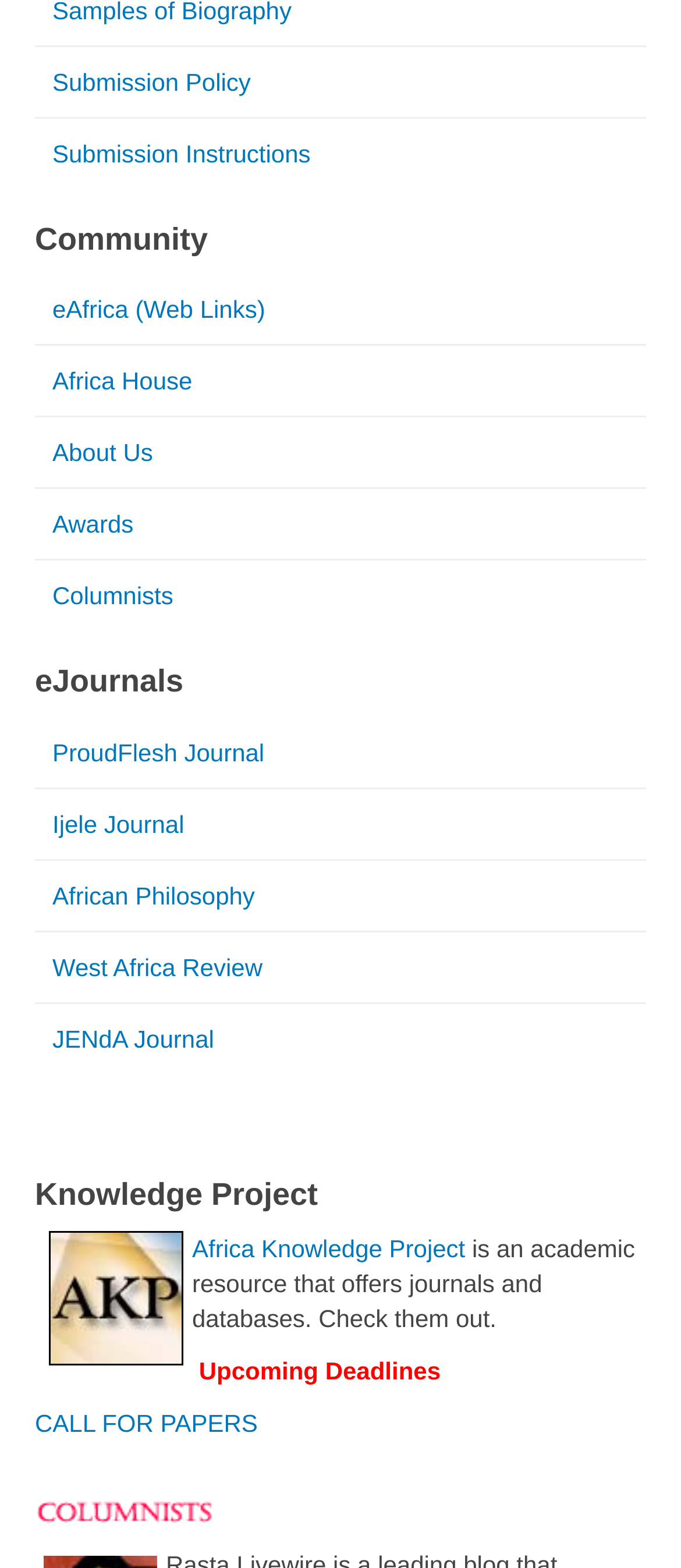Find the bounding box coordinates for the area you need to click to carry out the instruction: "Read about Africa House". The coordinates should be four float numbers between 0 and 1, indicated as [left, top, right, bottom].

[0.051, 0.221, 0.949, 0.265]